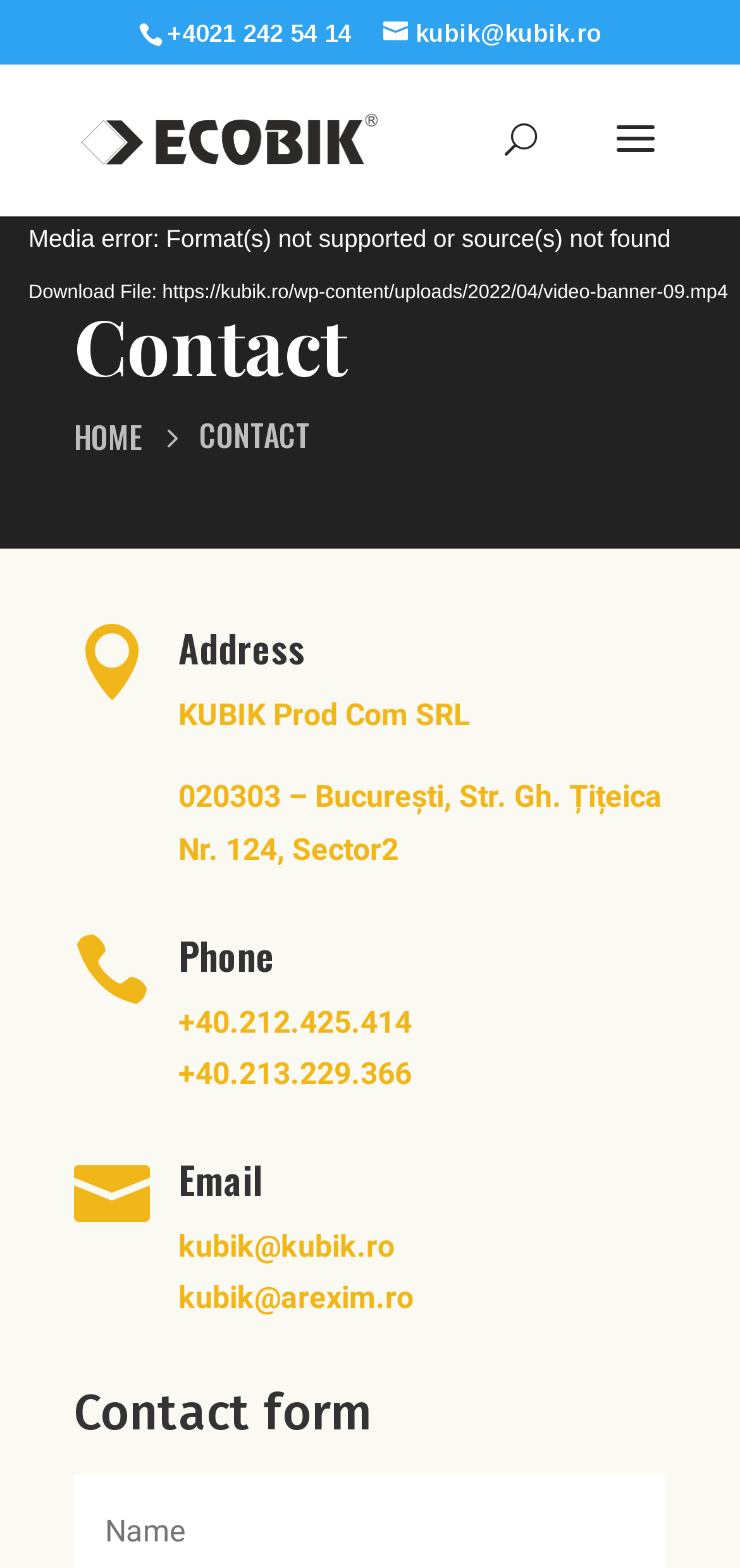Locate the bounding box coordinates for the element described below: "+40.212.425.414". The coordinates must be four float values between 0 and 1, formatted as [left, top, right, bottom].

[0.241, 0.64, 0.556, 0.663]